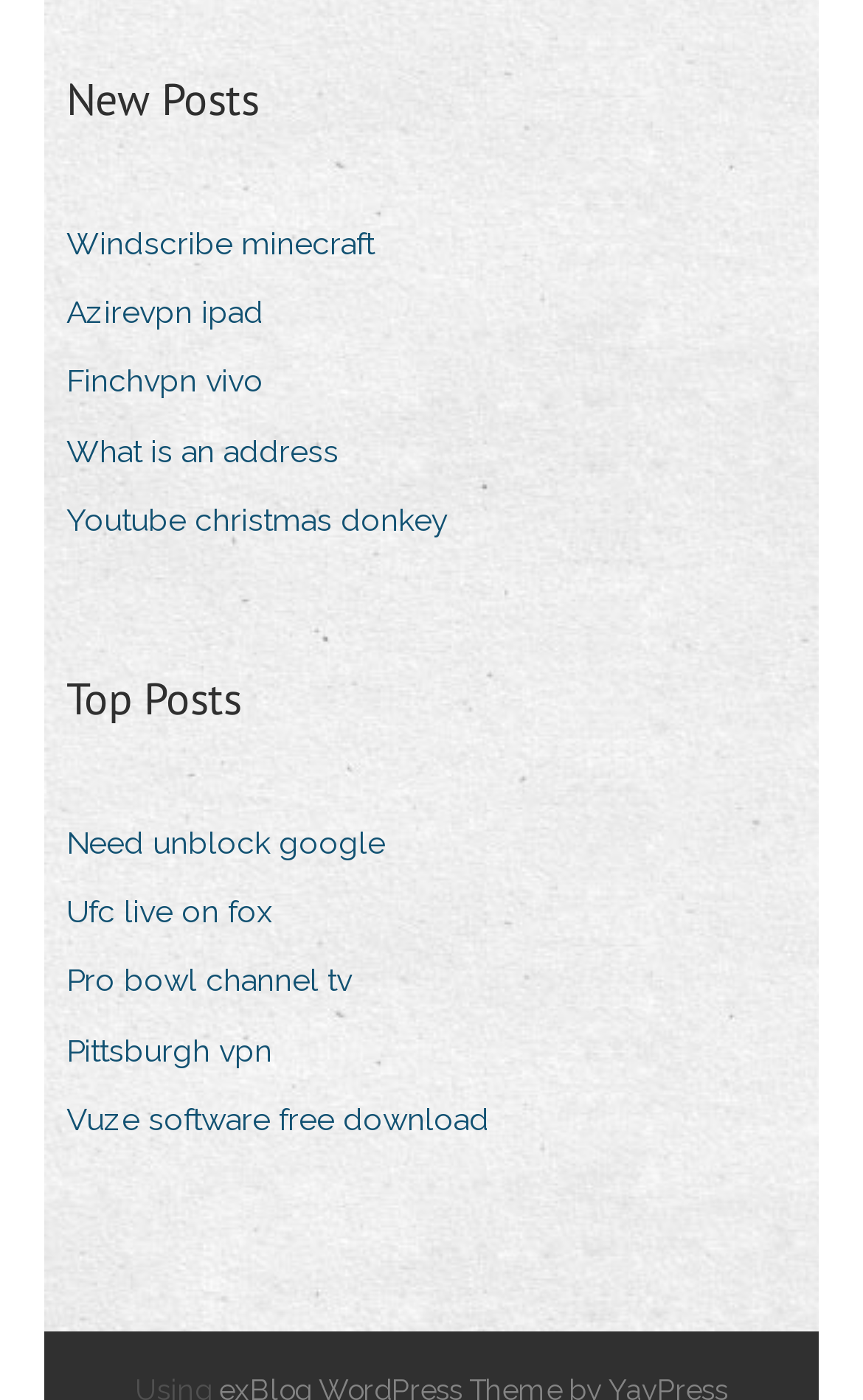Find the bounding box of the web element that fits this description: "Youtube christmas donkey".

[0.077, 0.35, 0.559, 0.393]